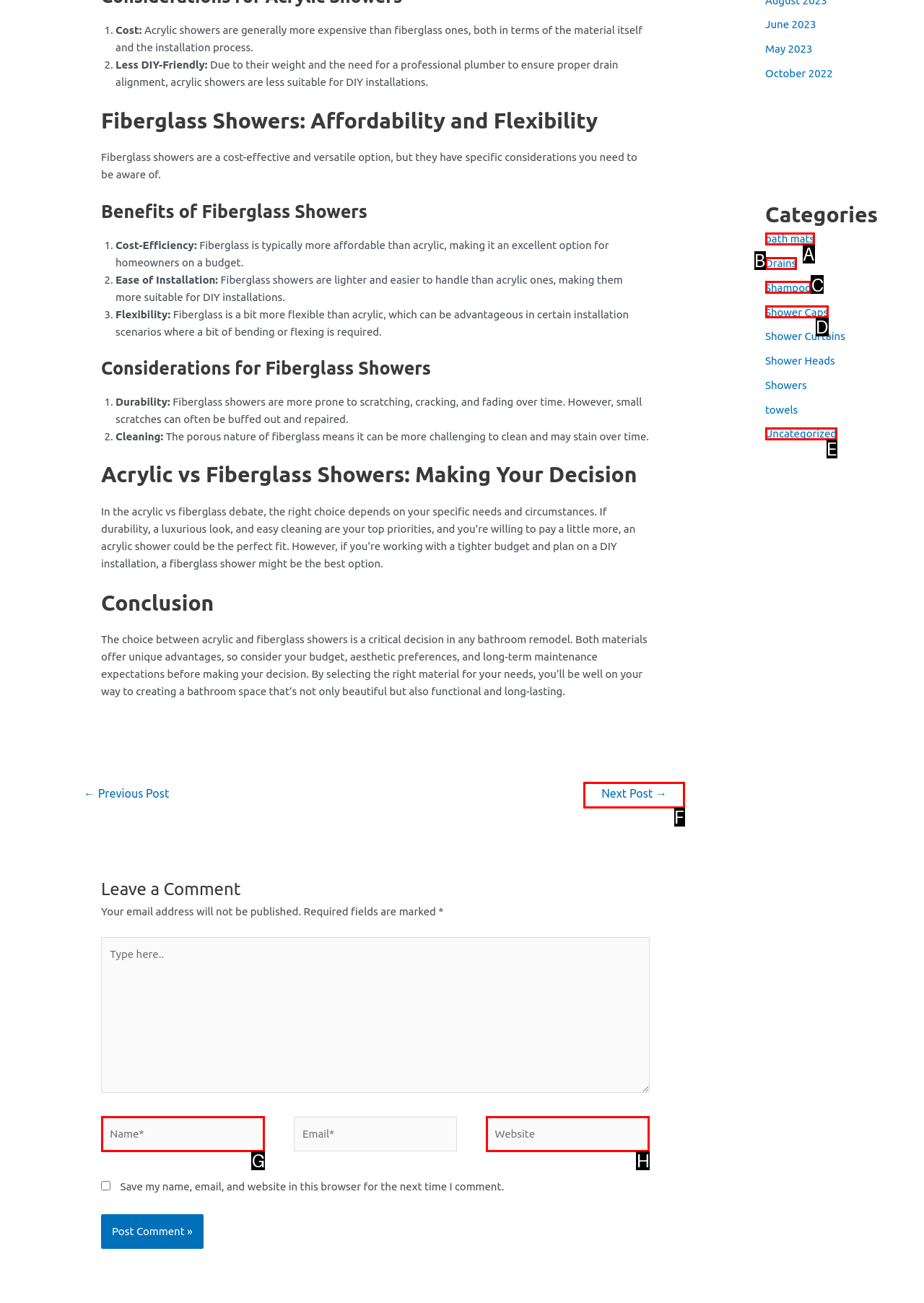Tell me which one HTML element I should click to complete the following task: Click on the 'Next Post →' link Answer with the option's letter from the given choices directly.

F